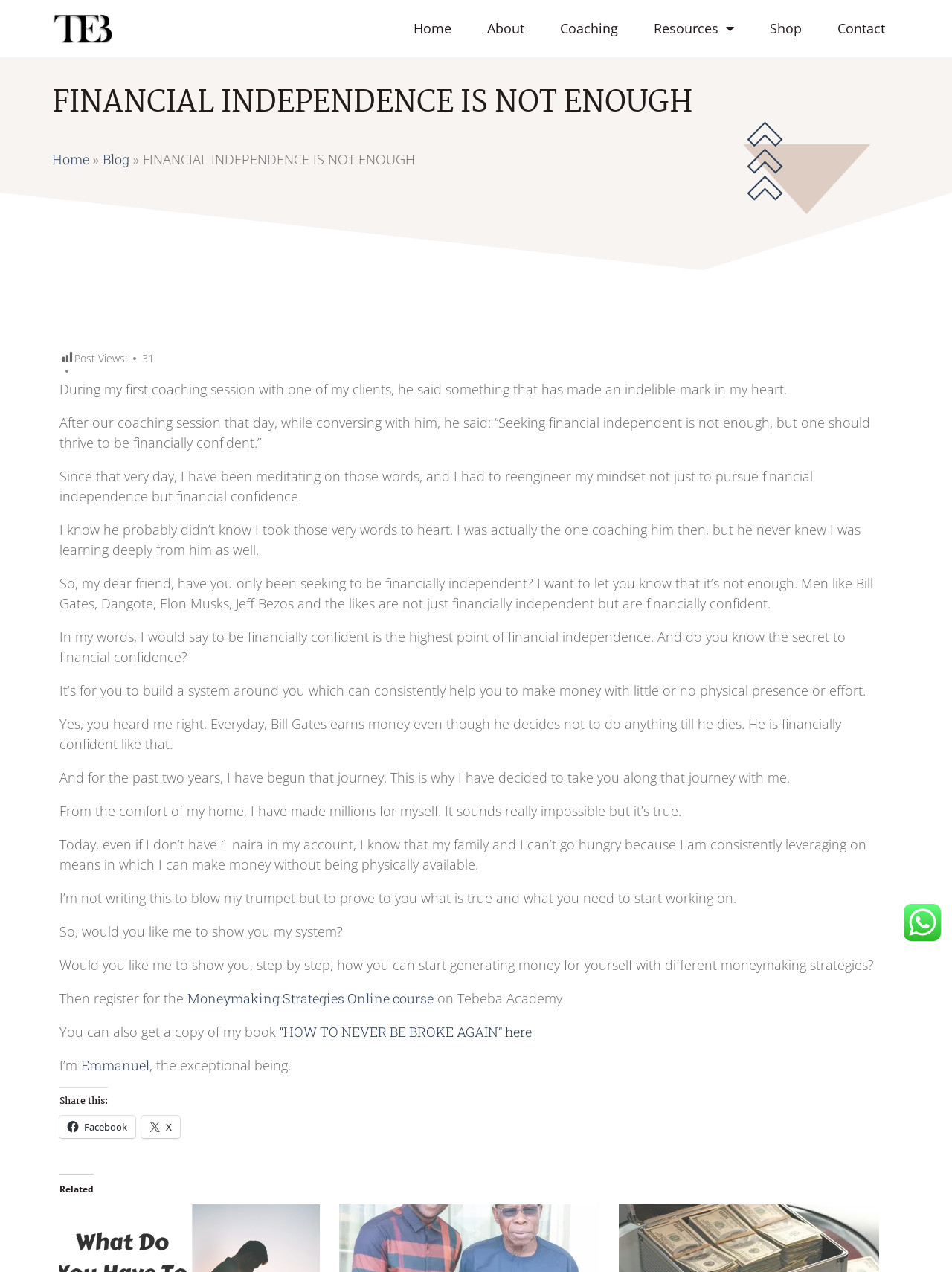Extract the main title from the webpage and generate its text.

FINANCIAL INDEPENDENCE IS NOT ENOUGH